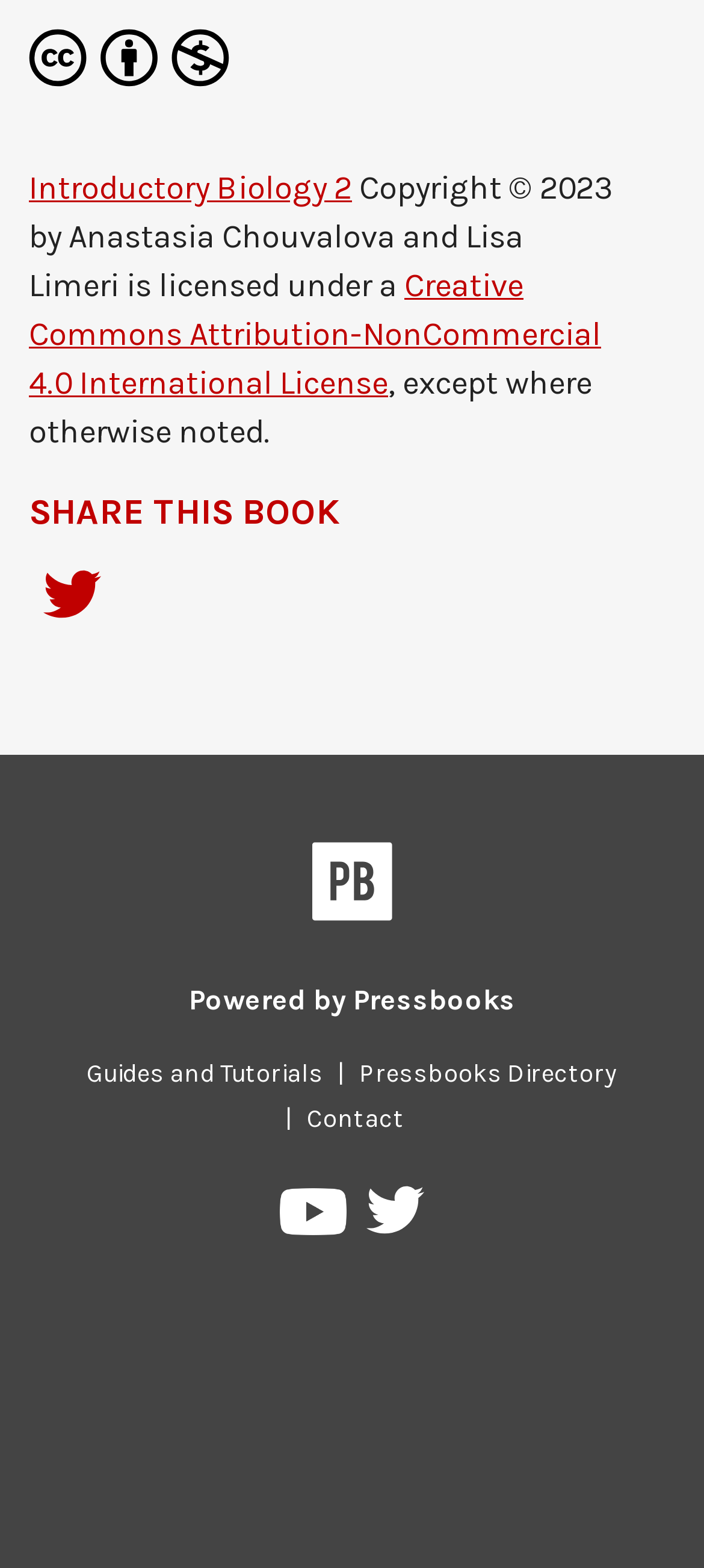Extract the bounding box for the UI element that matches this description: "Used & Clearance".

None